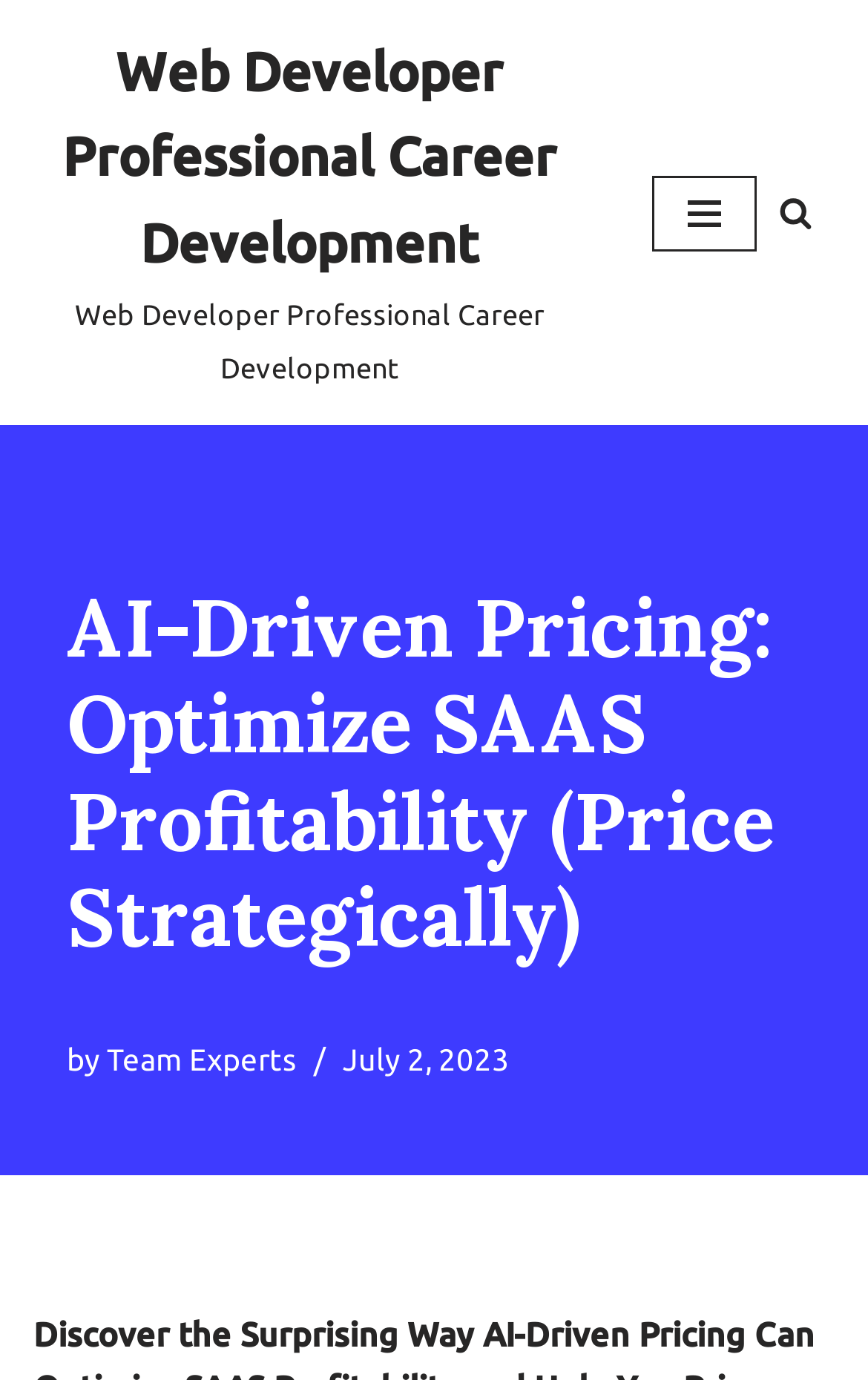Answer with a single word or phrase: 
What is the author of the article?

Team Experts